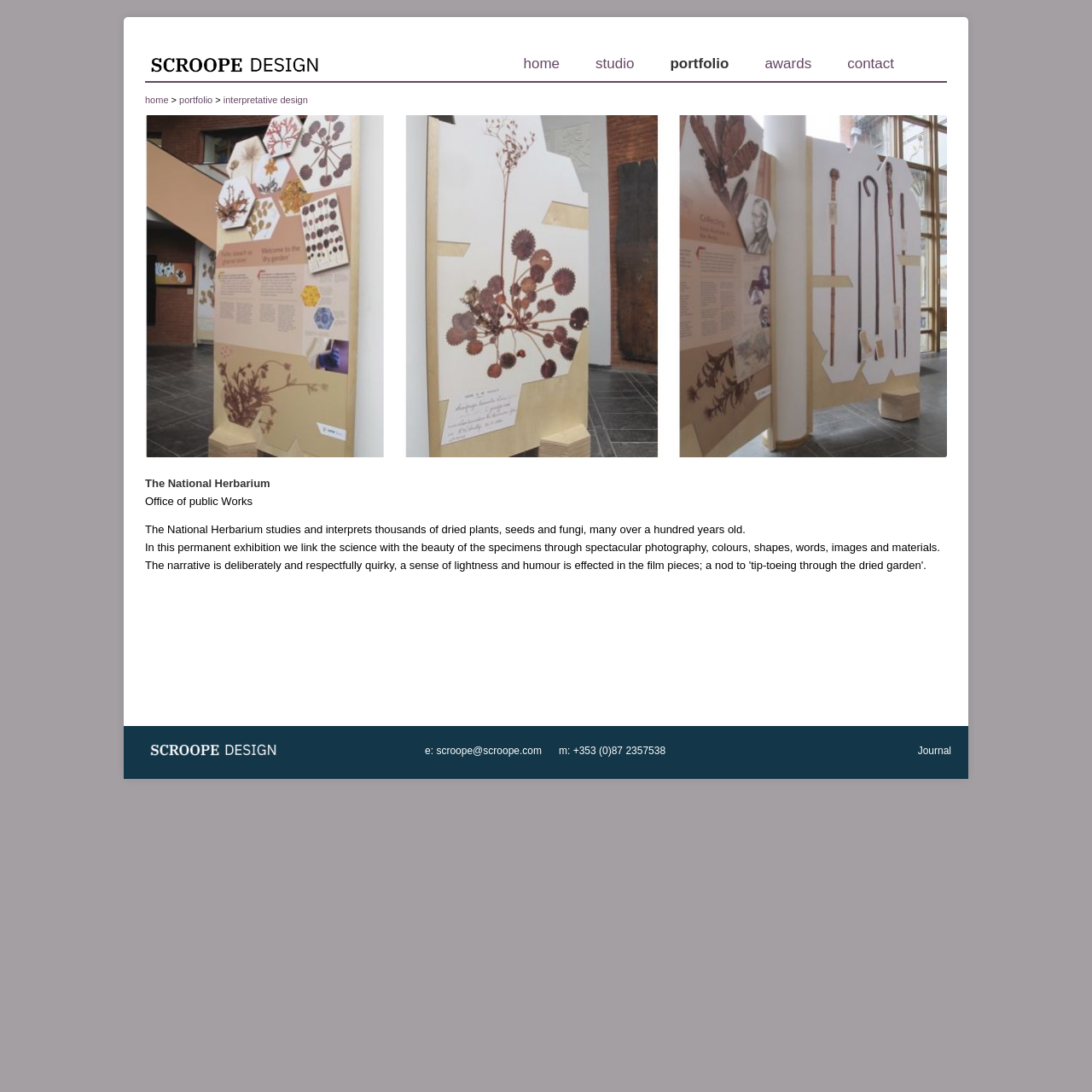Using the element description provided, determine the bounding box coordinates in the format (top-left x, top-left y, bottom-right x, bottom-right y). Ensure that all values are floating point numbers between 0 and 1. Element description: interpretative design

[0.202, 0.087, 0.282, 0.096]